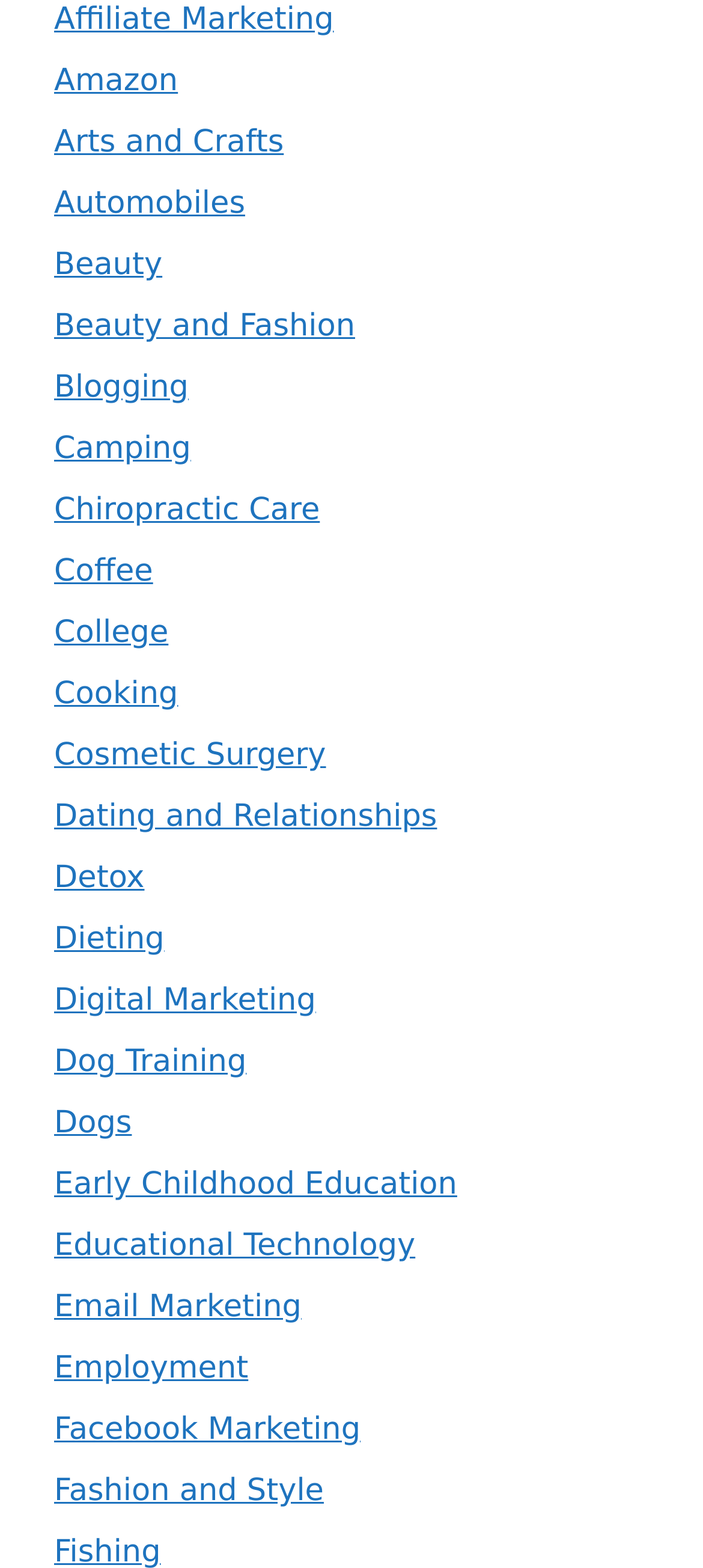Please provide the bounding box coordinates for the element that needs to be clicked to perform the instruction: "expand the primary menu". The coordinates must consist of four float numbers between 0 and 1, formatted as [left, top, right, bottom].

None